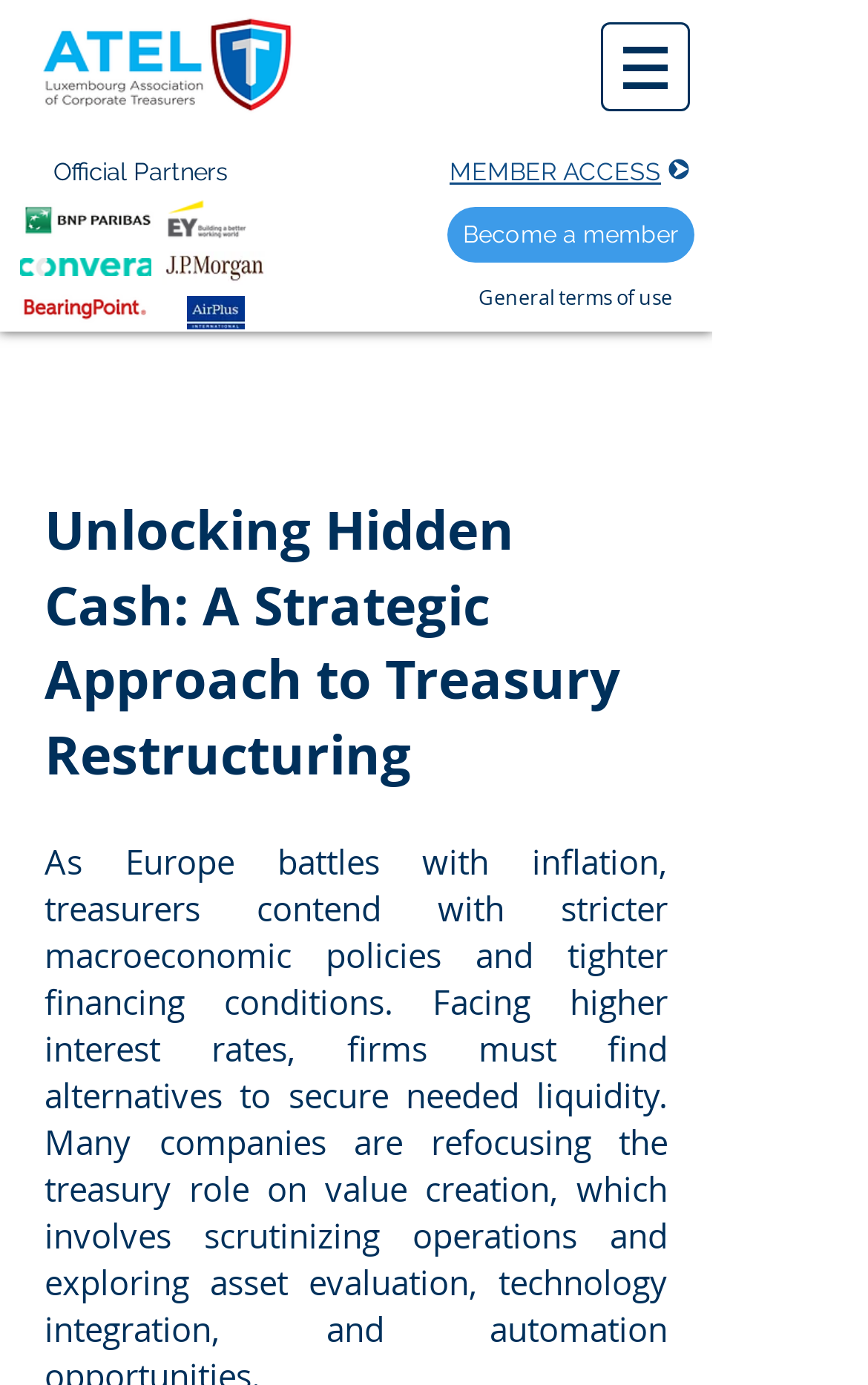Identify the bounding box for the described UI element. Provide the coordinates in (top-left x, top-left y, bottom-right x, bottom-right y) format with values ranging from 0 to 1: Become a member

[0.515, 0.149, 0.8, 0.19]